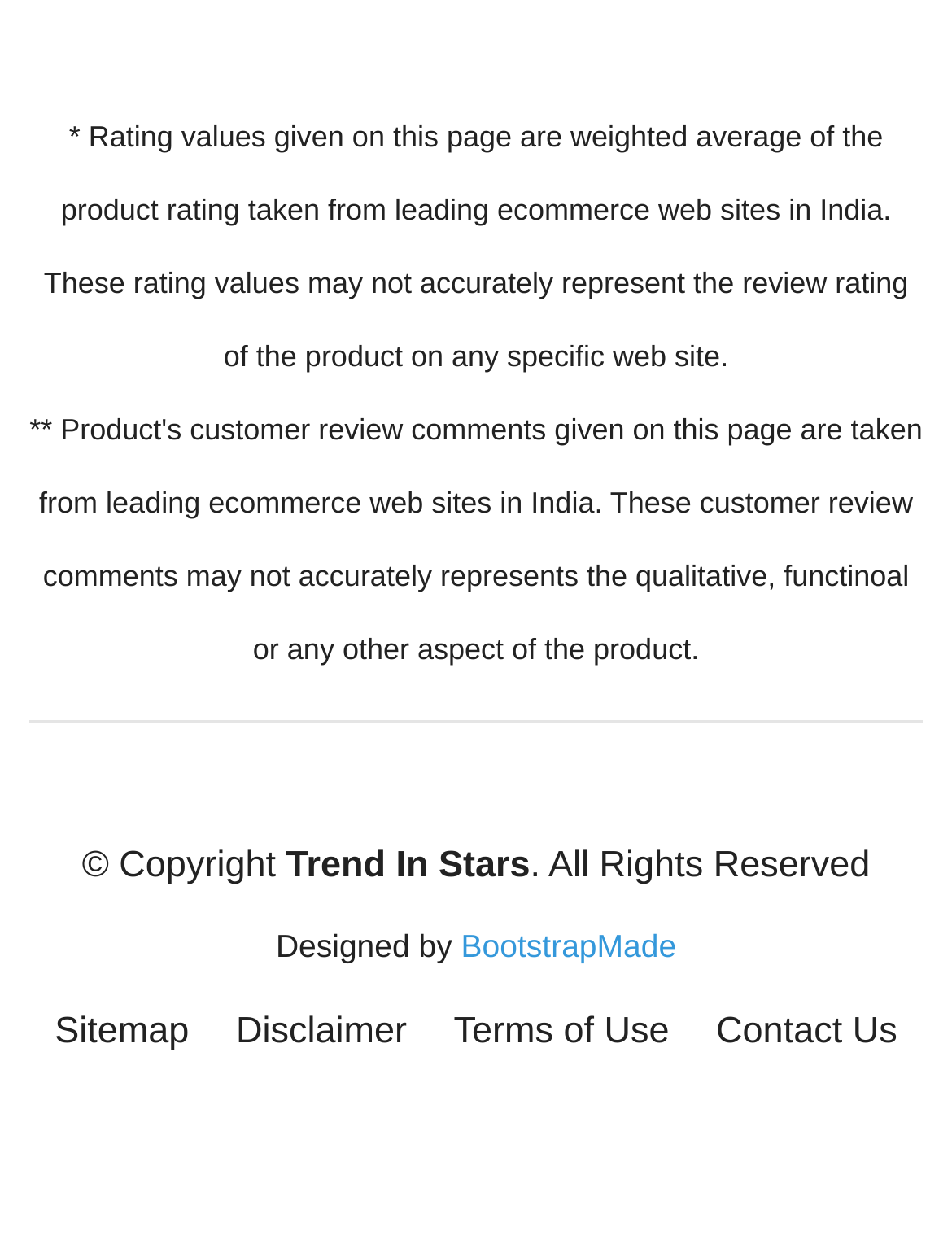Identify the bounding box coordinates for the UI element described as follows: "Terms of Use". Ensure the coordinates are four float numbers between 0 and 1, formatted as [left, top, right, bottom].

[0.438, 0.815, 0.703, 0.849]